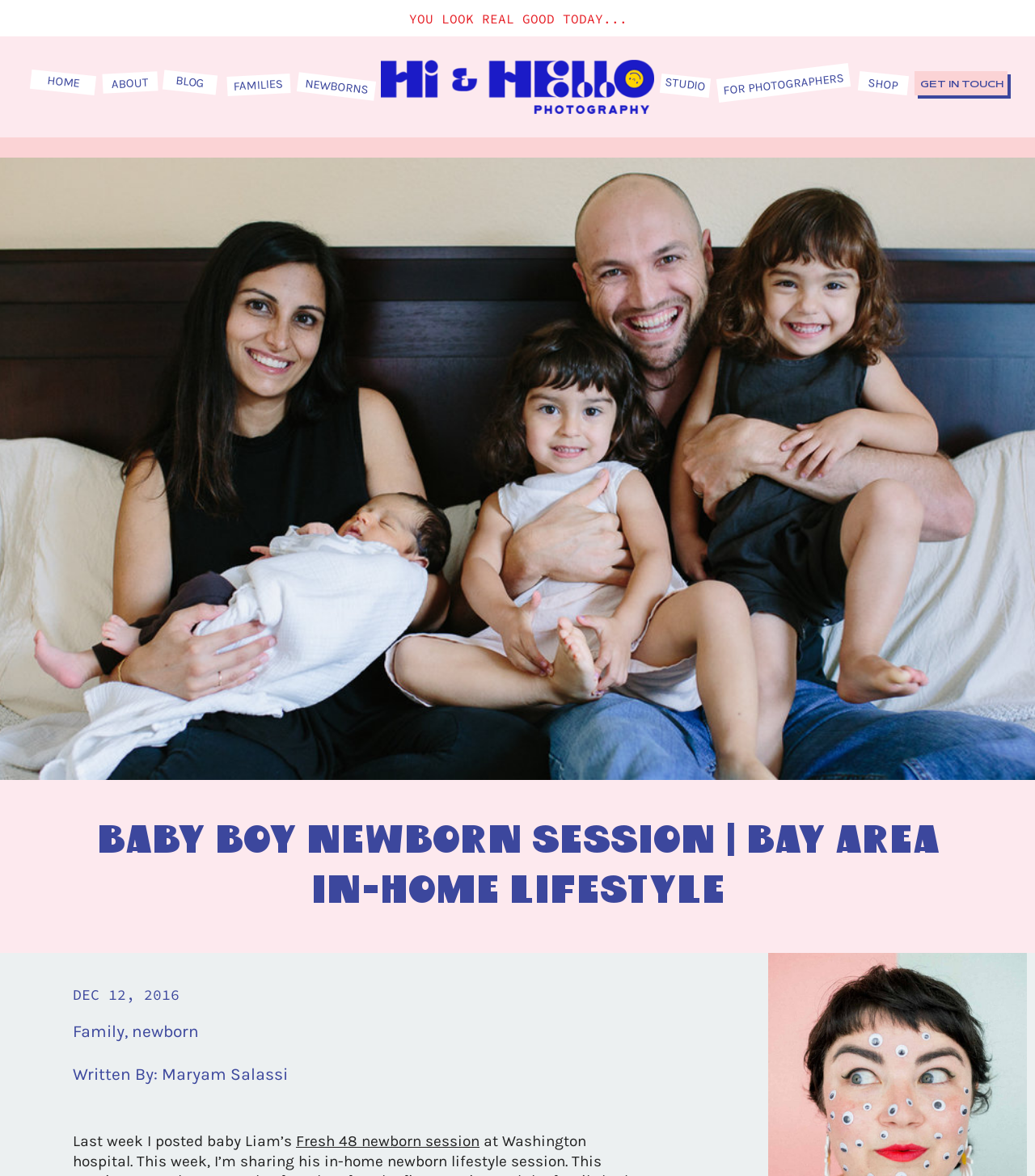Who is the author of the blog post?
Answer the question with detailed information derived from the image.

I found the author's name by looking at the 'Written By:' section, which is followed by the name 'Maryam Salassi'.